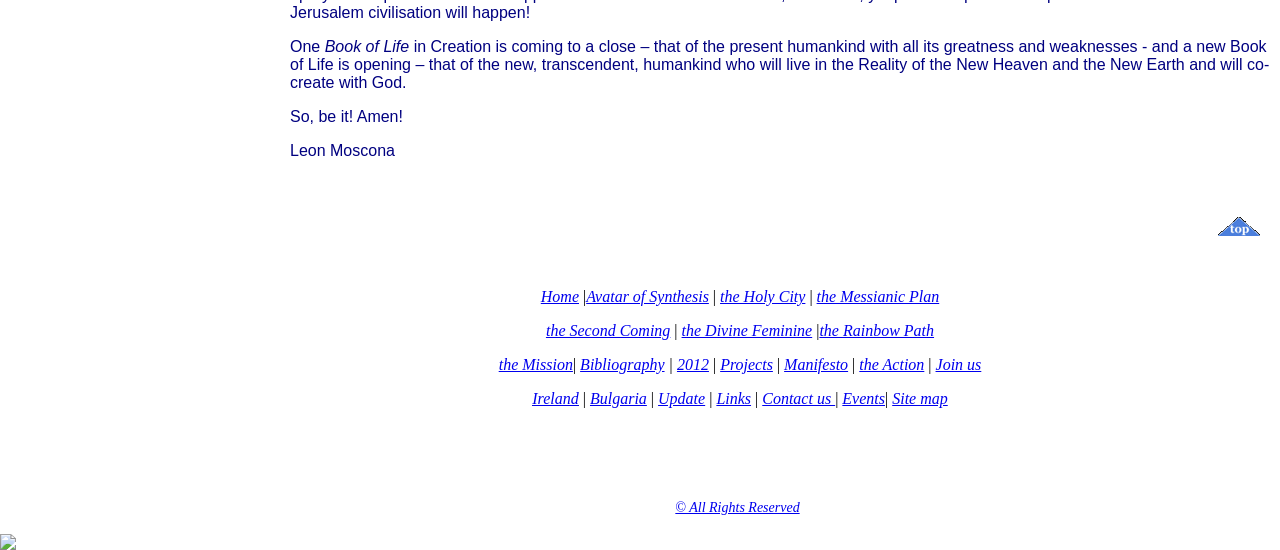Could you highlight the region that needs to be clicked to execute the instruction: "Click on the 'Avatar of Synthesis' link"?

[0.458, 0.523, 0.554, 0.554]